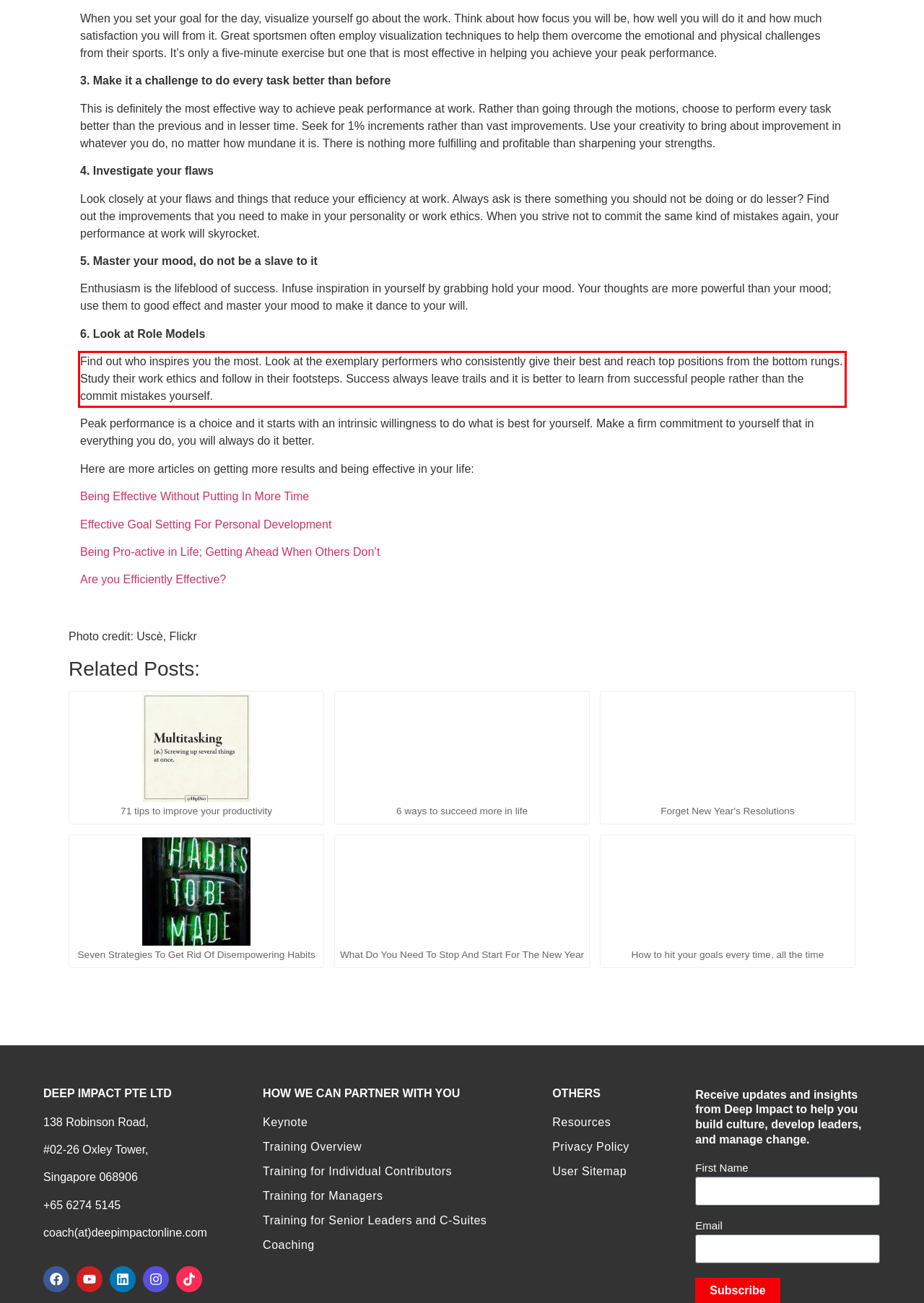With the given screenshot of a webpage, locate the red rectangle bounding box and extract the text content using OCR.

Find out who inspires you the most. Look at the exemplary performers who consistently give their best and reach top positions from the bottom rungs. Study their work ethics and follow in their footsteps. Success always leave trails and it is better to learn from successful people rather than the commit mistakes yourself.